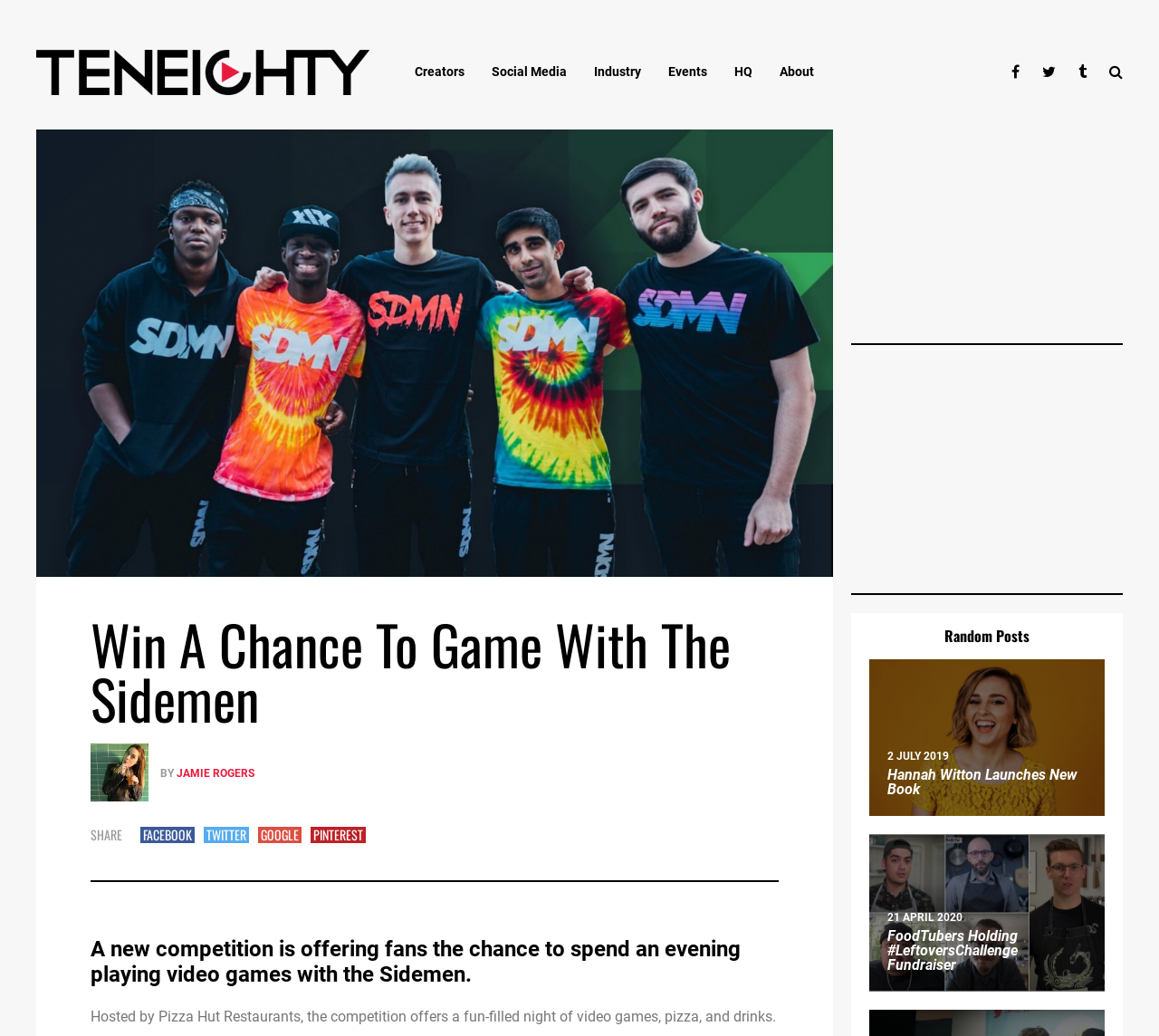Identify the bounding box coordinates of the region that should be clicked to execute the following instruction: "Click the 'Back to top' button".

None